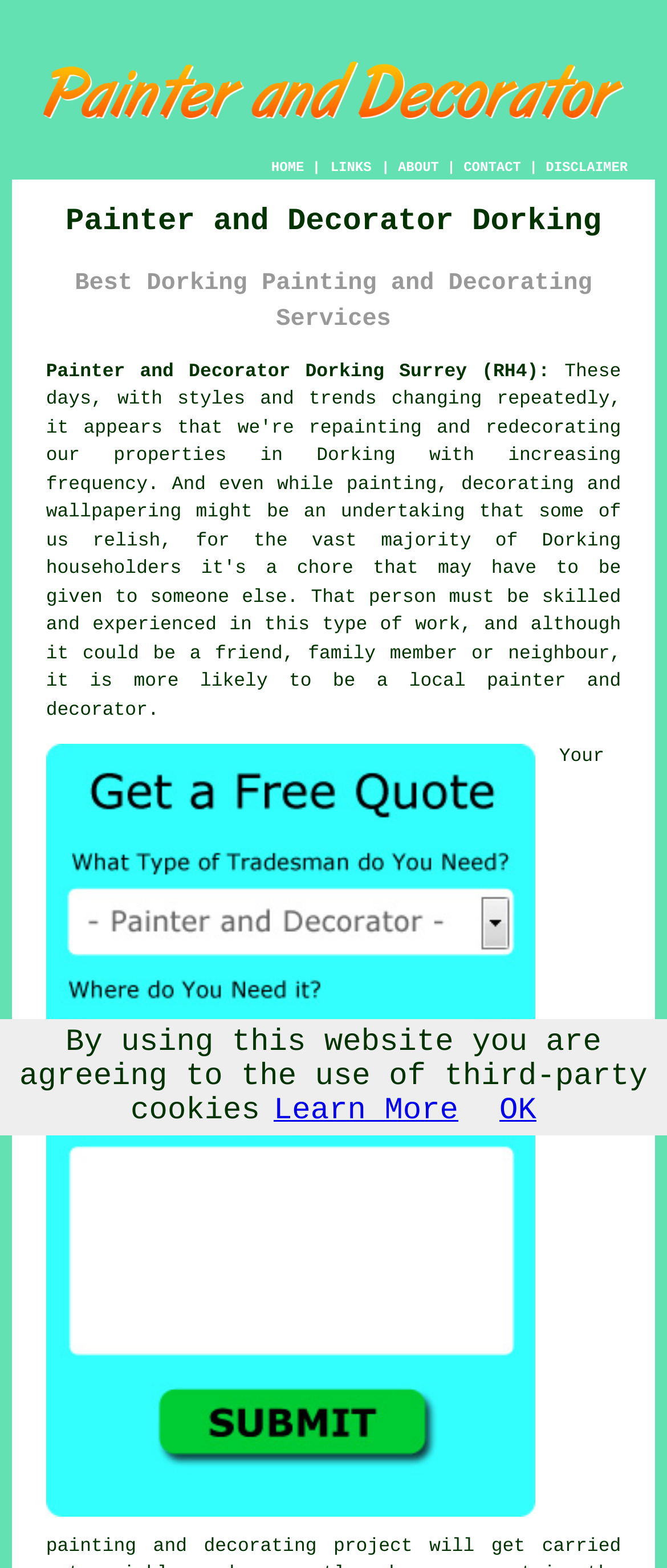Offer a detailed explanation of the webpage layout and contents.

The webpage is about a professional painting and decorating service in Dorking, Surrey. At the top left, there is a logo image with the text "Painter and Decorator Dorking Surrey". Below the logo, there is a navigation menu with five links: "HOME", "ABOUT", "CONTACT", and "DISCLAIMER", separated by vertical lines. 

Below the navigation menu, there are two headings. The first heading reads "Painter and Decorator Dorking", and the second heading reads "Best Dorking Painting and Decorating Services". 

Under the headings, there is a link "Painter and Decorator Dorking Surrey (RH4):" followed by a section that is not explicitly described in the accessibility tree. 

Further down, there is a link "Free Dorking Painter and Decorator Quotes" accompanied by an image with the same text. The image is positioned to the right of the link.

At the bottom of the page, there is a notice about the use of third-party cookies, which is followed by two links: "Learn More" and "OK".